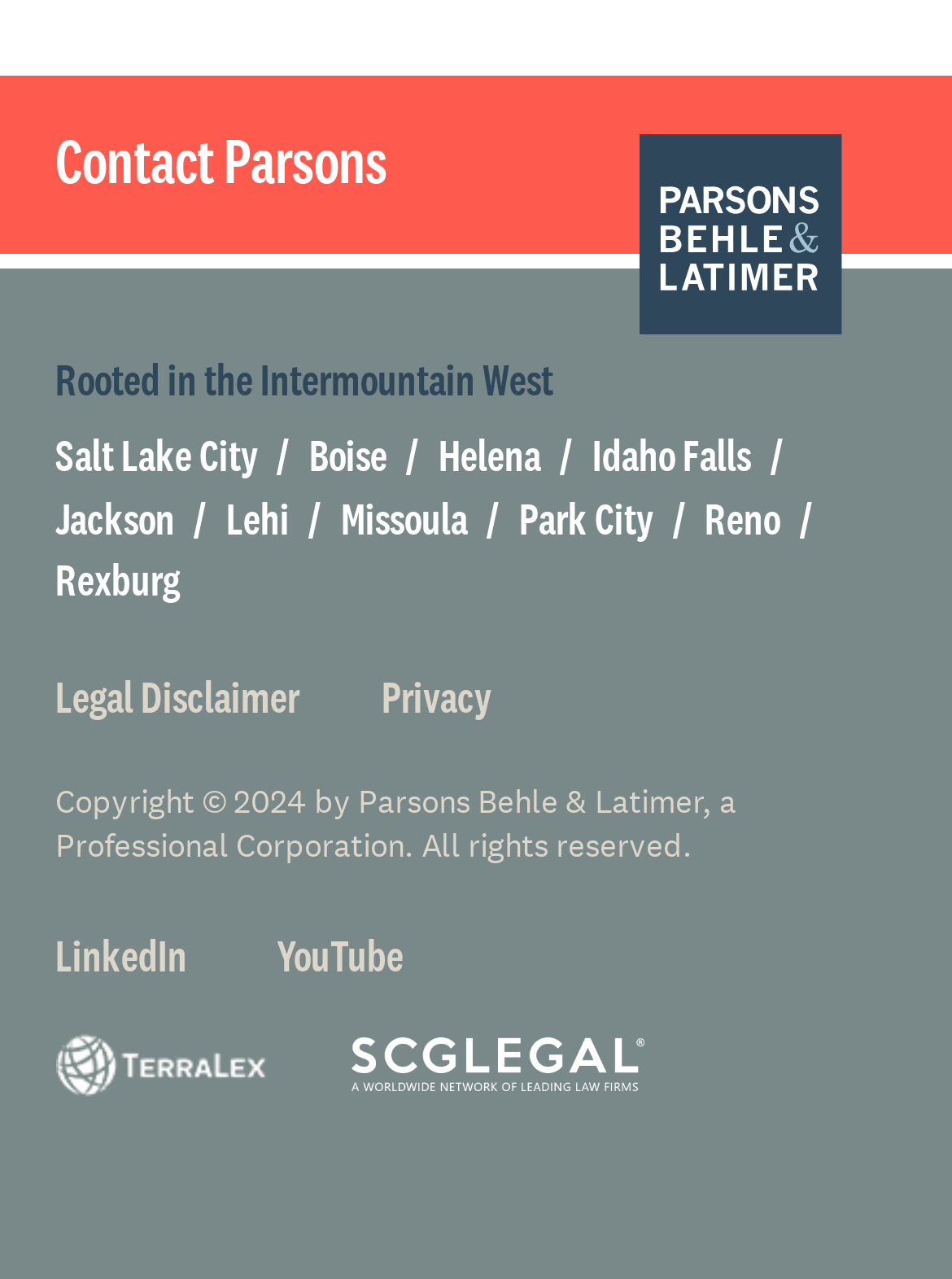How many social media links are present?
Respond to the question with a single word or phrase according to the image.

3